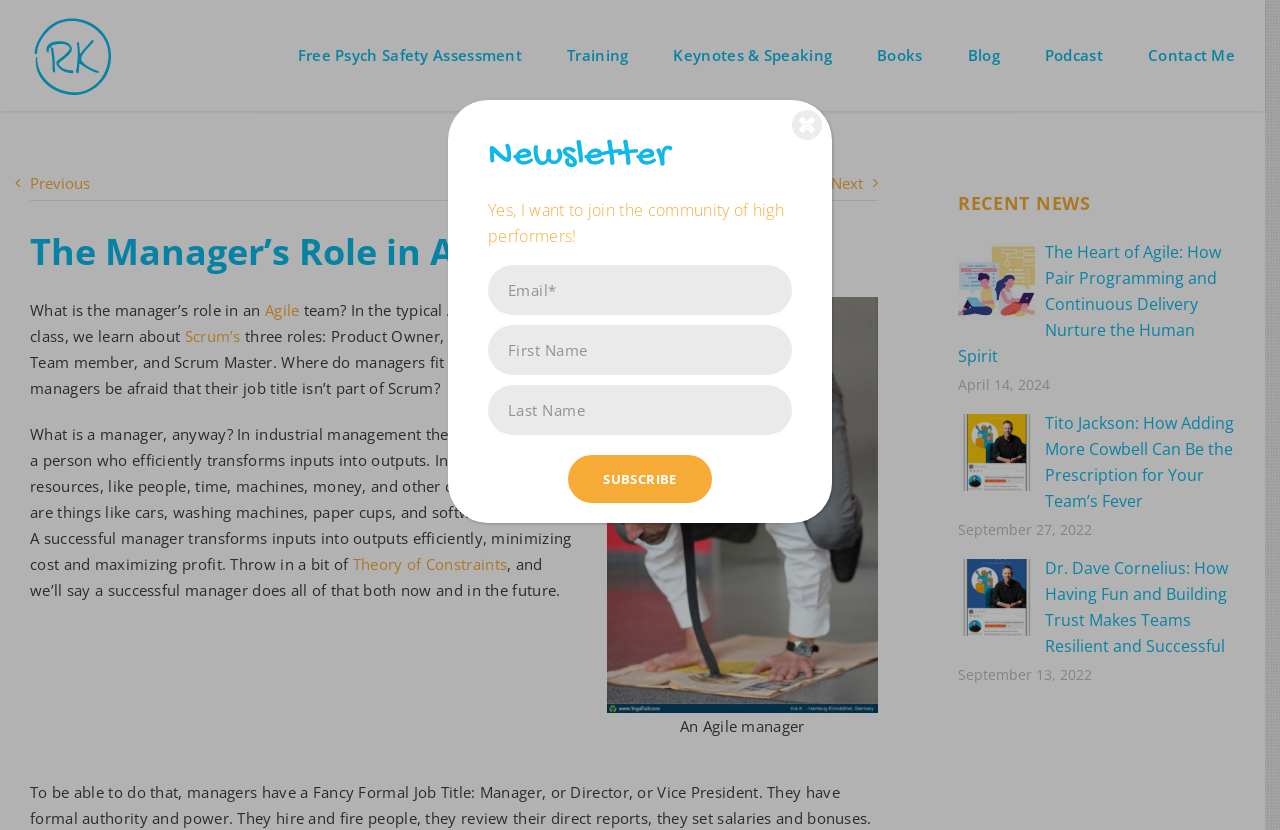Please find the top heading of the webpage and generate its text.

The Manager’s Role in Agile